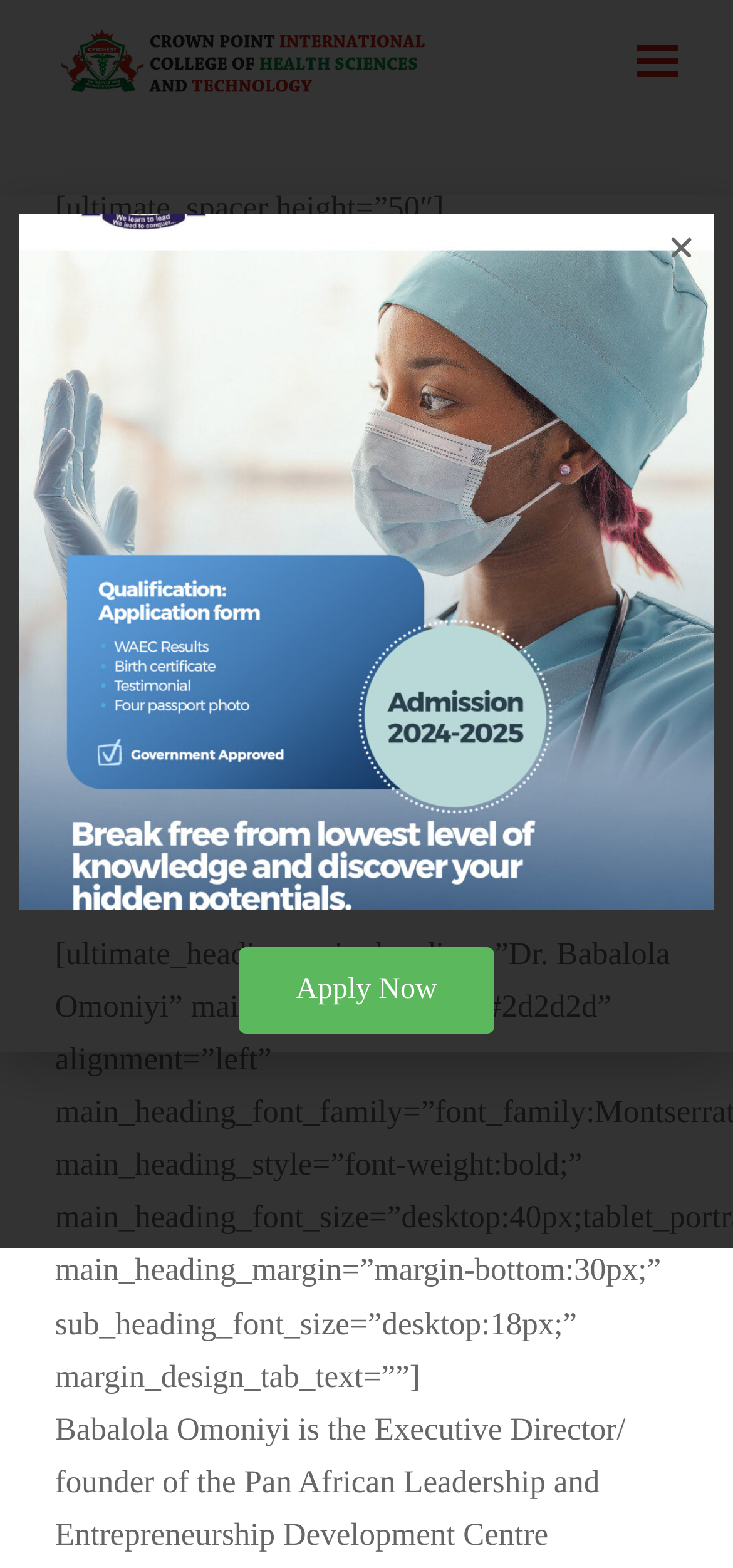Articulate a detailed summary of the webpage's content and design.

The webpage is about Dr. Babalola Omoniyi and Crown Points International College of Health Science & Technology. At the top-left corner, there is a layout table containing a link to the college's name, accompanied by an image with the same name. 

On the top-right corner, there is a button to toggle the mobile menu, which is not expanded. Below this button, there is a static text describing a spacer with a height of 50 units. 

Further down, there is a figure that spans across the width of the page, taking up a significant portion of the screen. 

In the middle of the page, there is a link to "Apply Now" positioned slightly to the right of the center. 

At the top-right corner, above the "Apply Now" link, there is a "Close" button.